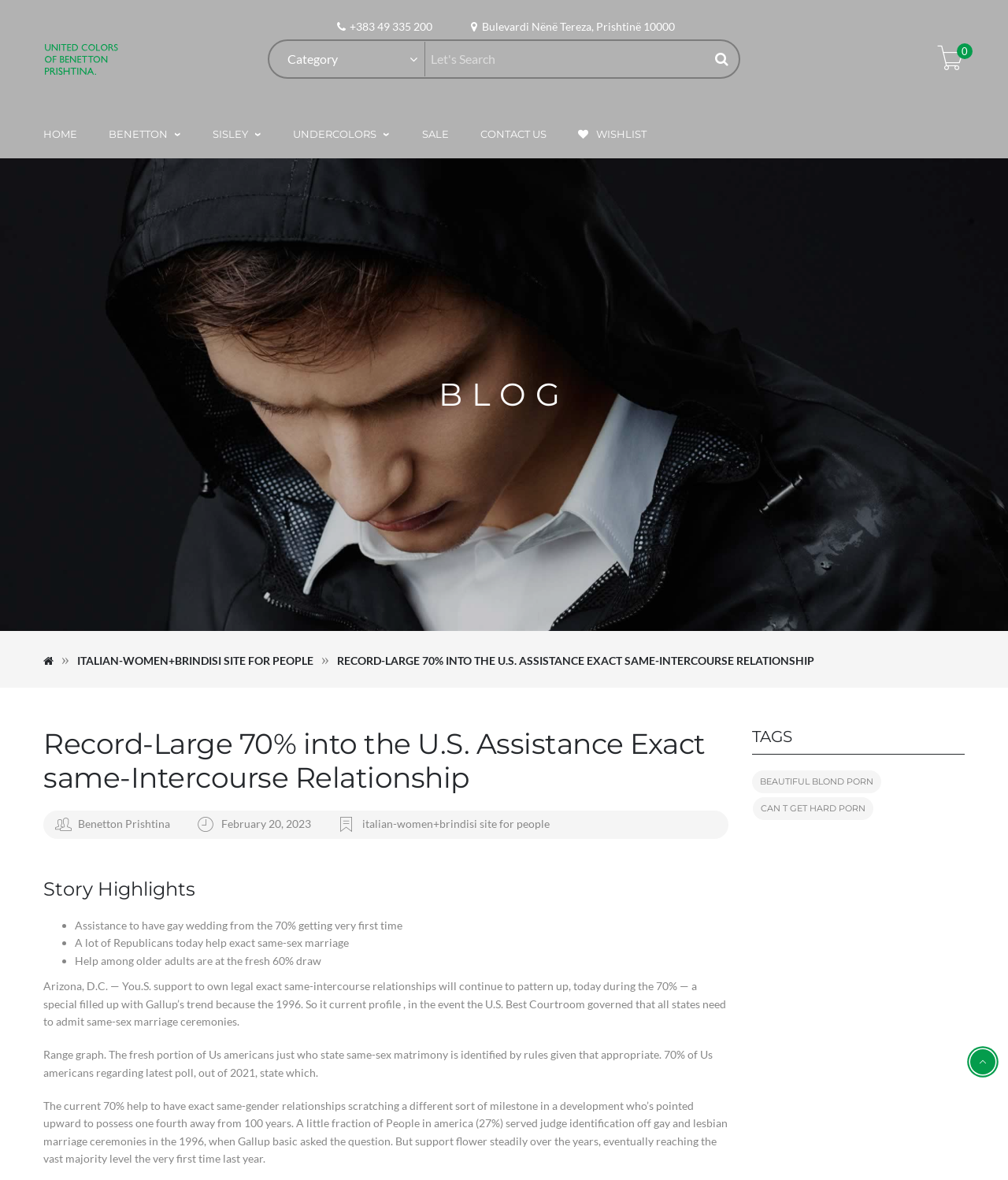Please locate the bounding box coordinates of the element that should be clicked to complete the given instruction: "View wishlist".

[0.573, 0.093, 0.641, 0.134]